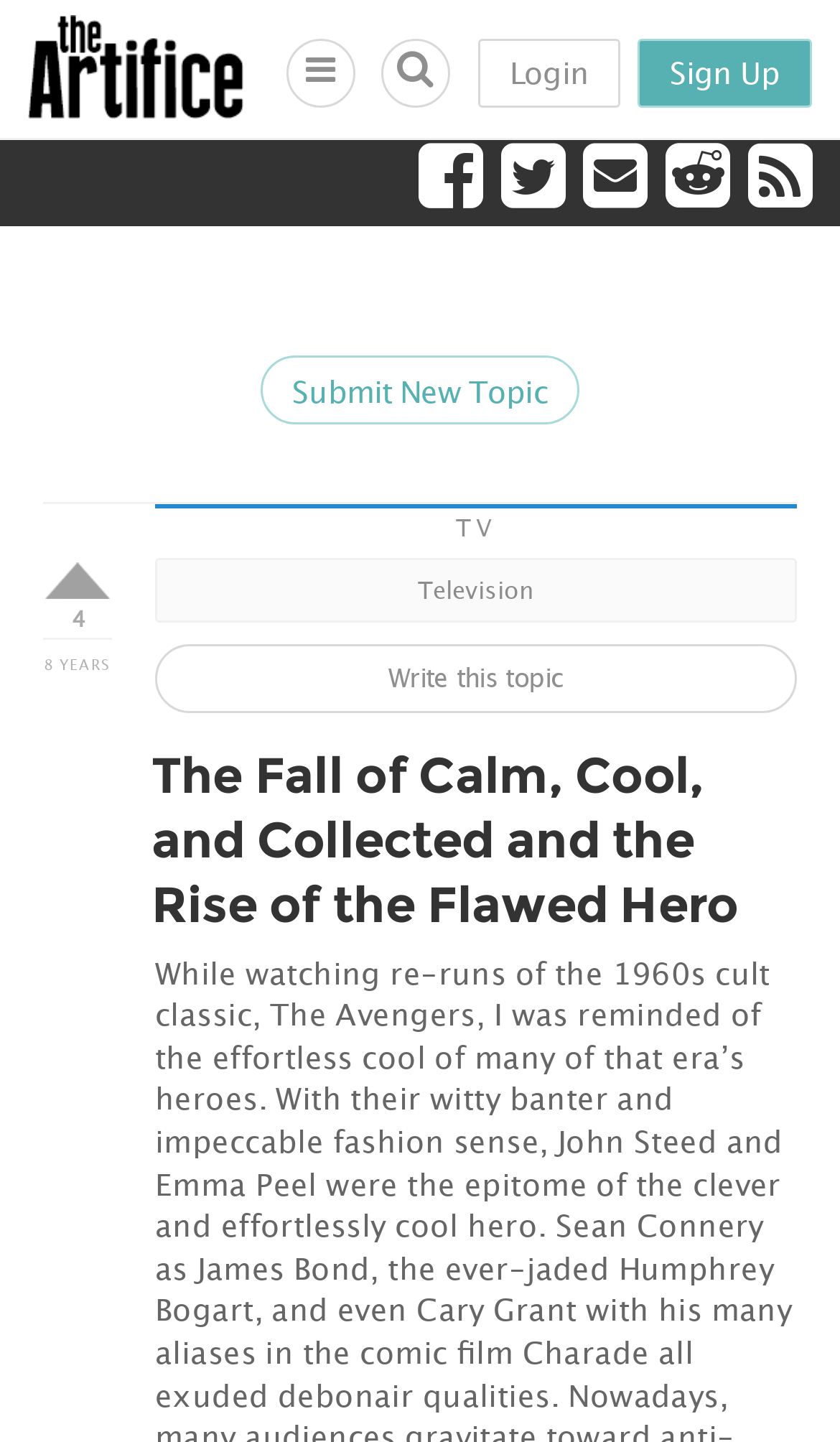How many links are there in the layout table?
Look at the image and respond to the question as thoroughly as possible.

I looked at the layout table and found three links: 'Television', 'Write this topic', and 'The Fall of Calm, Cool, and Collected and the Rise of the Flawed Hero'.